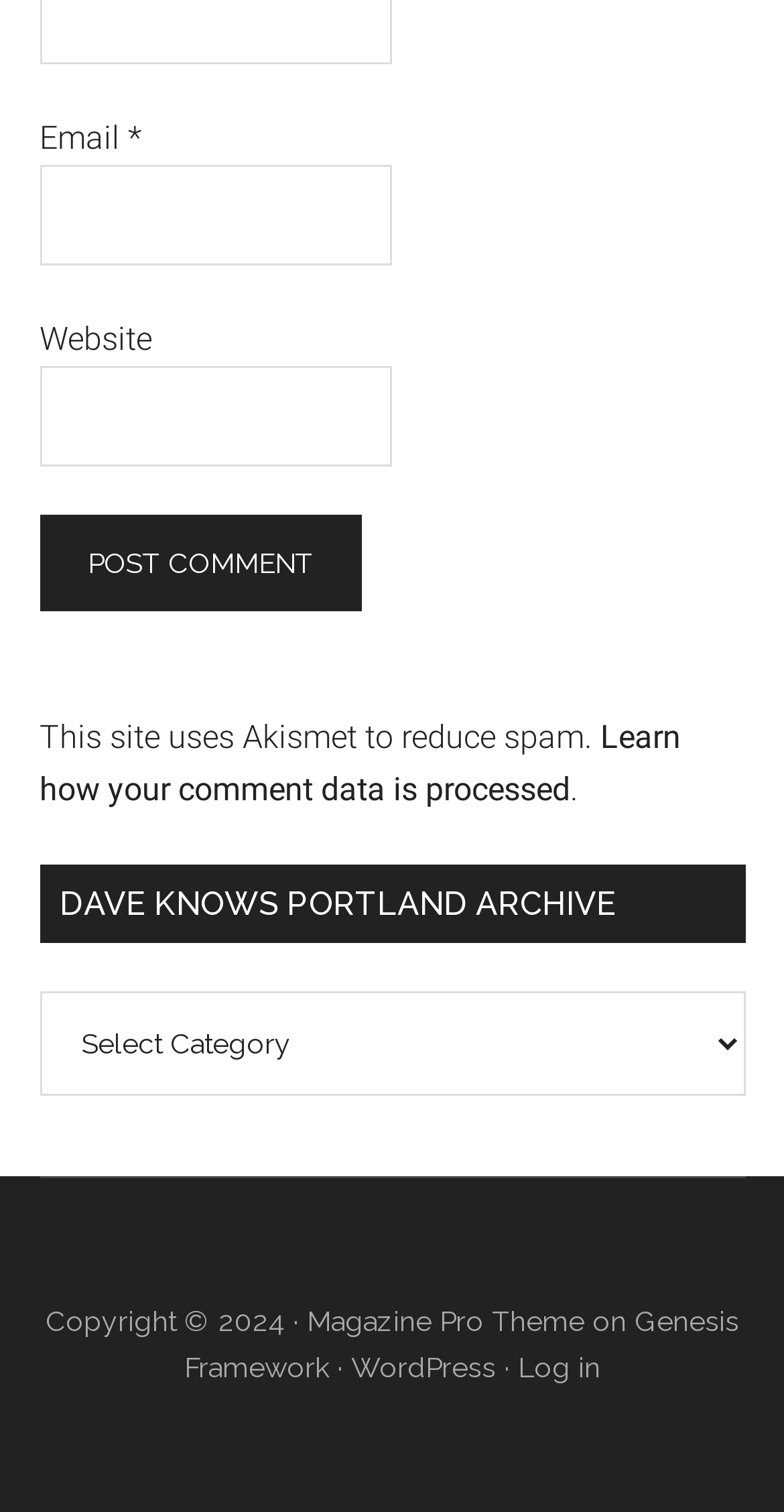Find the bounding box coordinates of the clickable region needed to perform the following instruction: "Learn about comment data processing". The coordinates should be provided as four float numbers between 0 and 1, i.e., [left, top, right, bottom].

[0.05, 0.475, 0.868, 0.535]